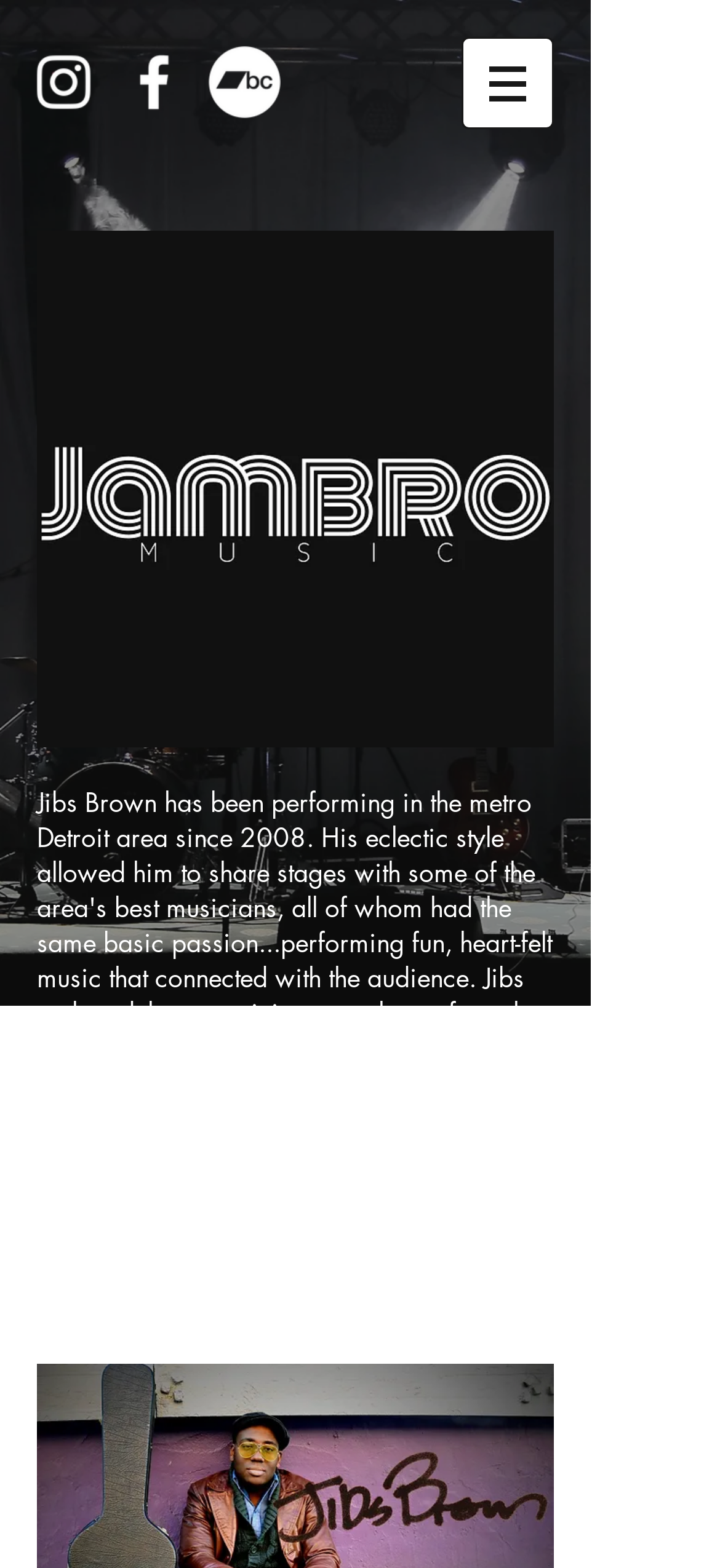Provide a thorough and detailed response to the question by examining the image: 
What is the purpose of the Jambros ensemble?

I found a StaticText element at coordinates [0.051, 0.701, 0.769, 0.791] that describes the purpose of the Jambros ensemble. The text states that the decision was made to formalize the ensemble to play for more people in more places.